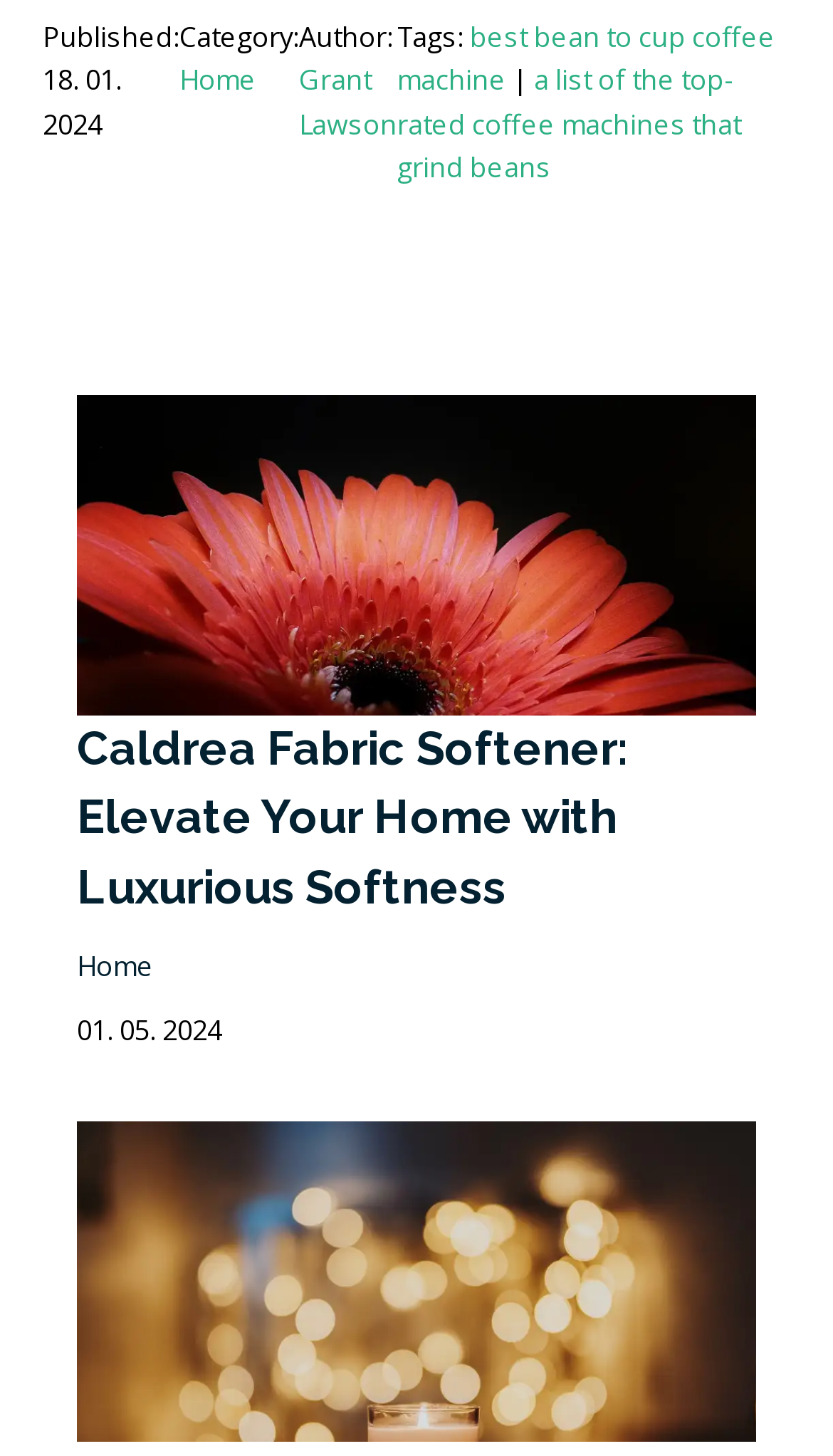From the webpage screenshot, predict the bounding box of the UI element that matches this description: "Home".

[0.215, 0.042, 0.308, 0.068]